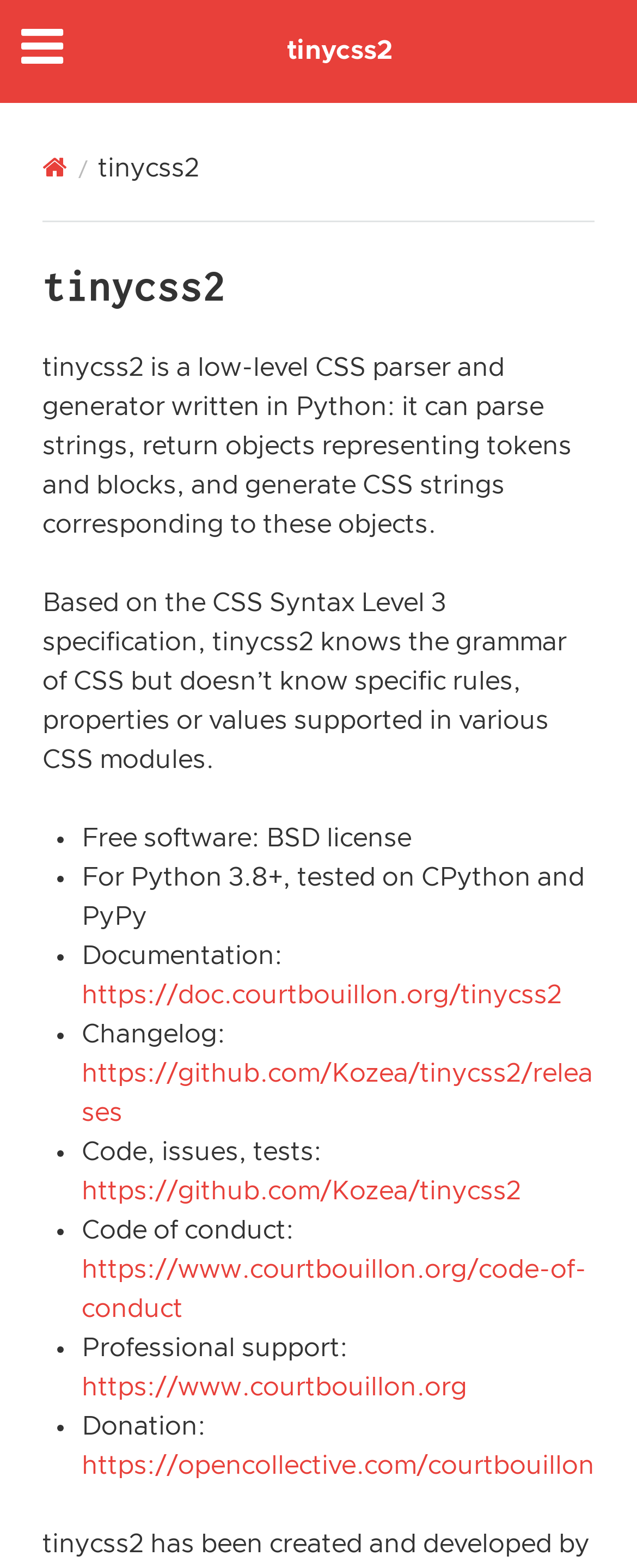Kindly determine the bounding box coordinates for the clickable area to achieve the given instruction: "learn about professional support".

[0.128, 0.876, 0.733, 0.893]